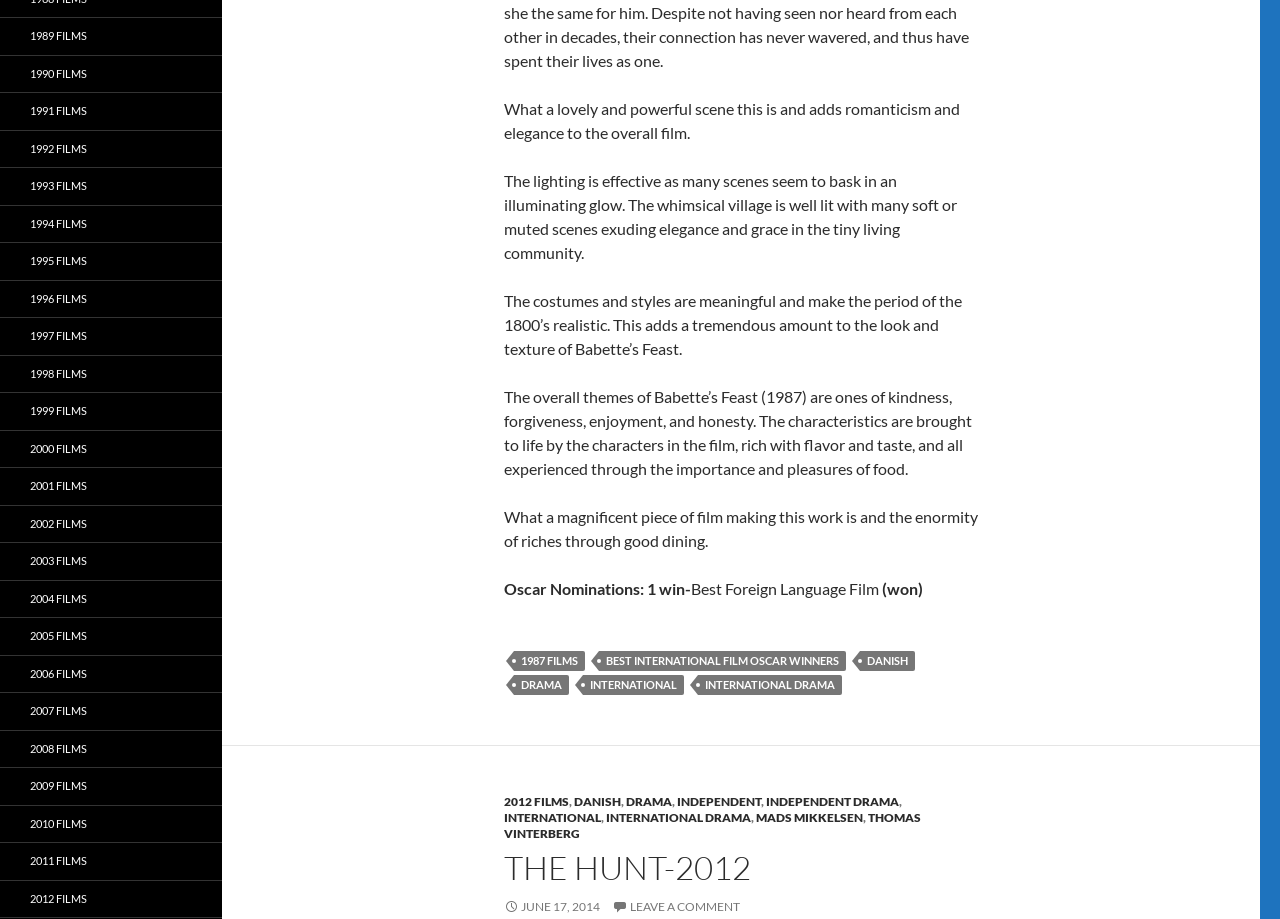What is the award won by Babette's Feast?
Look at the image and respond with a one-word or short-phrase answer.

Best Foreign Language Film